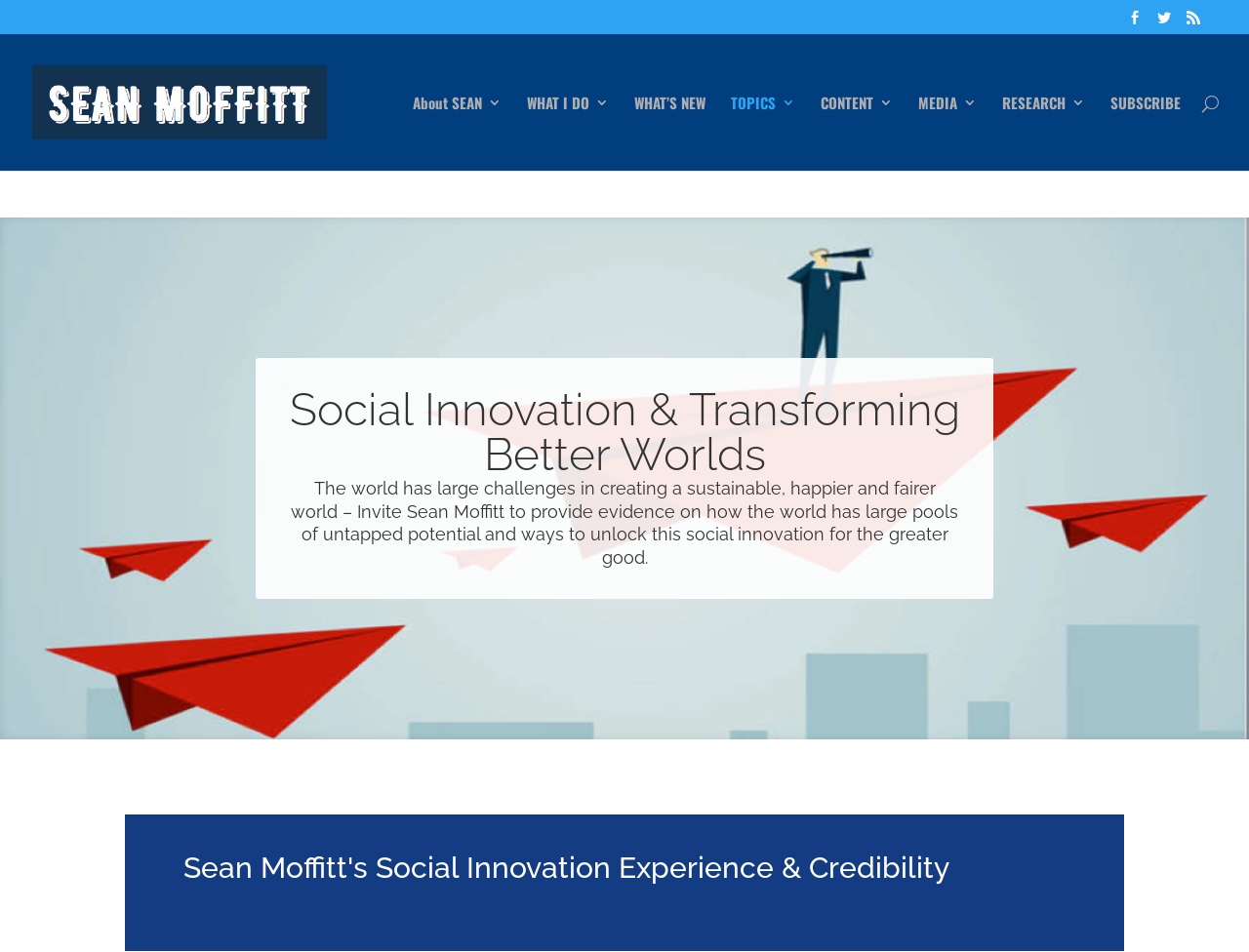Determine the bounding box coordinates for the region that must be clicked to execute the following instruction: "Subscribe to the newsletter".

[0.889, 0.1, 0.945, 0.179]